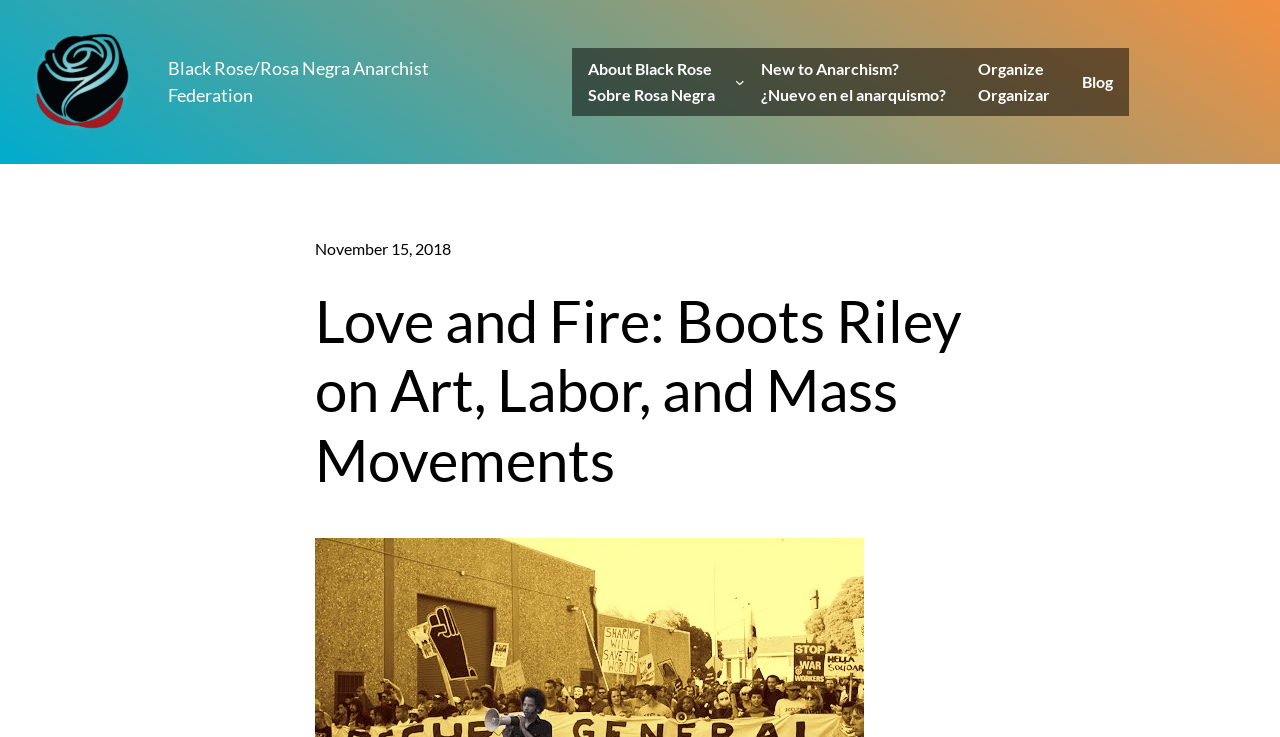Provide the bounding box coordinates for the specified HTML element described in this description: "Blog". The coordinates should be four float numbers ranging from 0 to 1, in the format [left, top, right, bottom].

[0.833, 0.066, 0.882, 0.157]